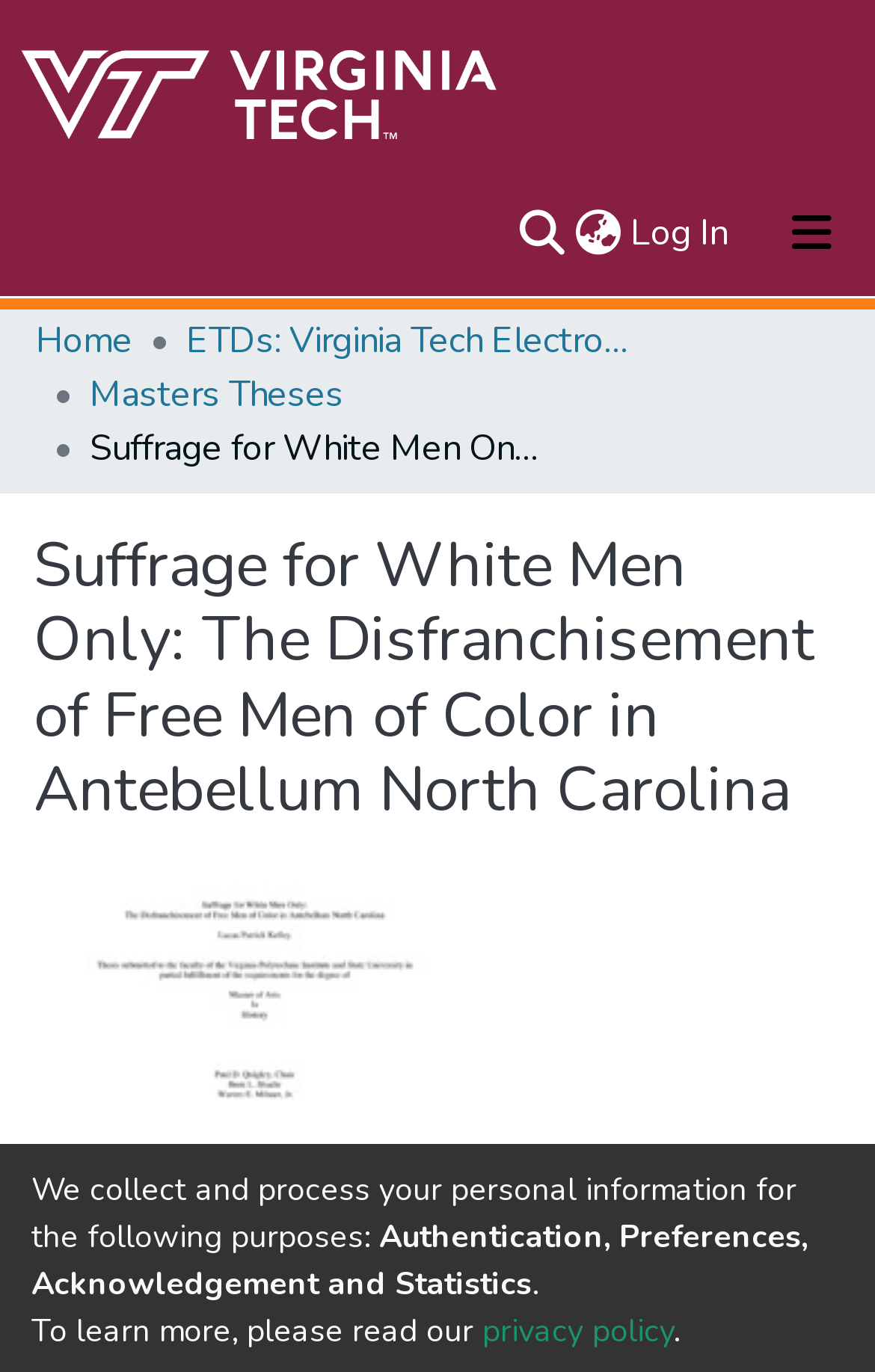Give a detailed overview of the webpage's appearance and contents.

This webpage appears to be a thesis repository page, specifically showcasing the thesis "Suffrage for White Men Only: The Disfranchisement of Free Men of Color in Antebellum North Carolina". 

At the top of the page, there is a user profile bar with a repository logo on the left, a search bar in the middle, and a language switch button and a log-in button on the right. Below the user profile bar, there is a main navigation bar with links to "About", "Communities & Collections", "All of VTechWorks", and "Statistics". 

To the right of the main navigation bar, there is a breadcrumb navigation section with links to "Home", "ETDs: Virginia Tech Electronic Theses and Dissertations", and "Masters Theses". 

The main content of the page is dominated by the thesis title, "Suffrage for White Men Only: The Disfranchisement of Free Men of Color in Antebellum North Carolina", which is displayed prominently in the middle of the page. 

At the bottom of the page, there is a section of static text that explains how the website collects and processes personal information, with a link to the privacy policy.